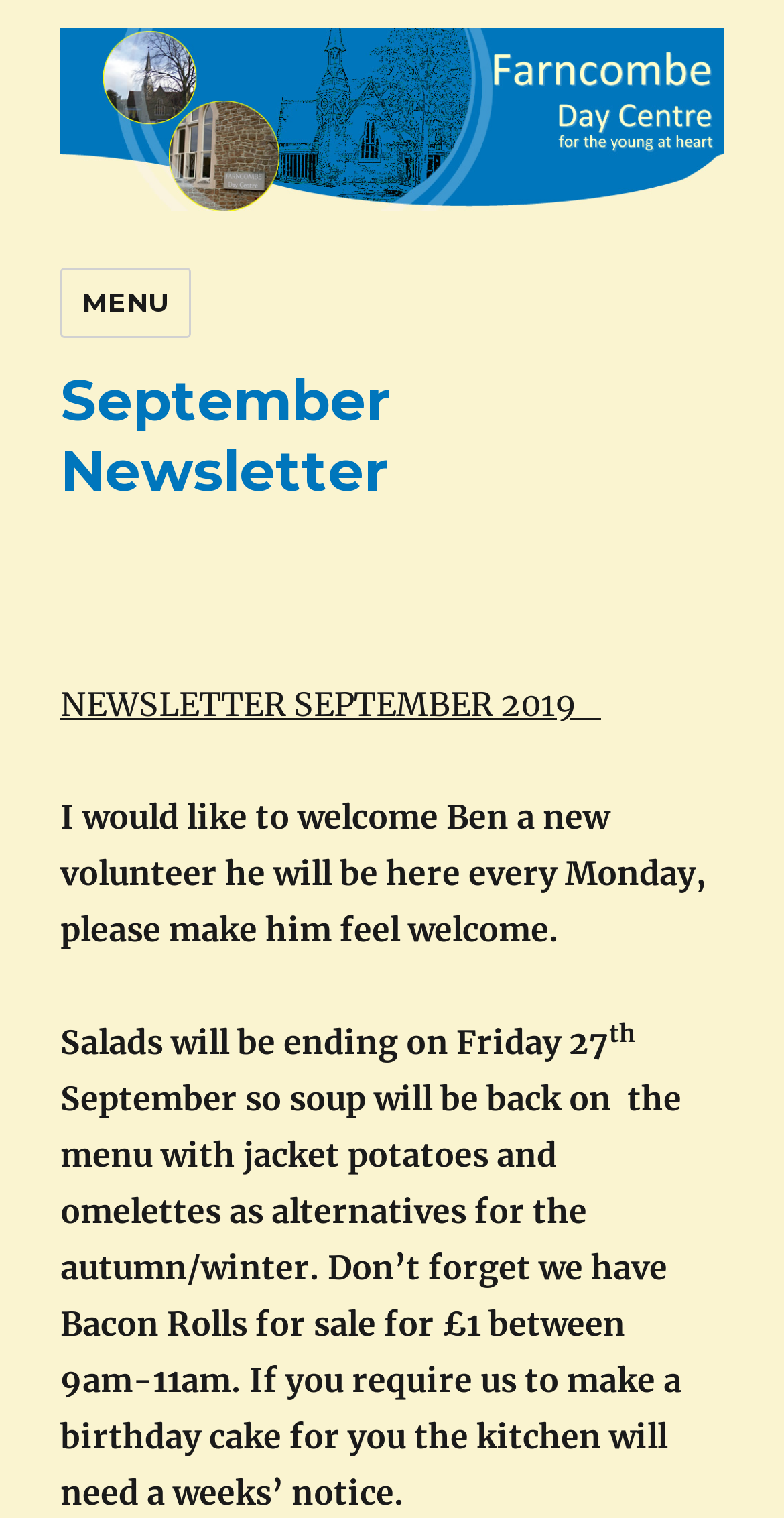What is the menu item that will be back on the menu in September?
Using the visual information, respond with a single word or phrase.

Soup